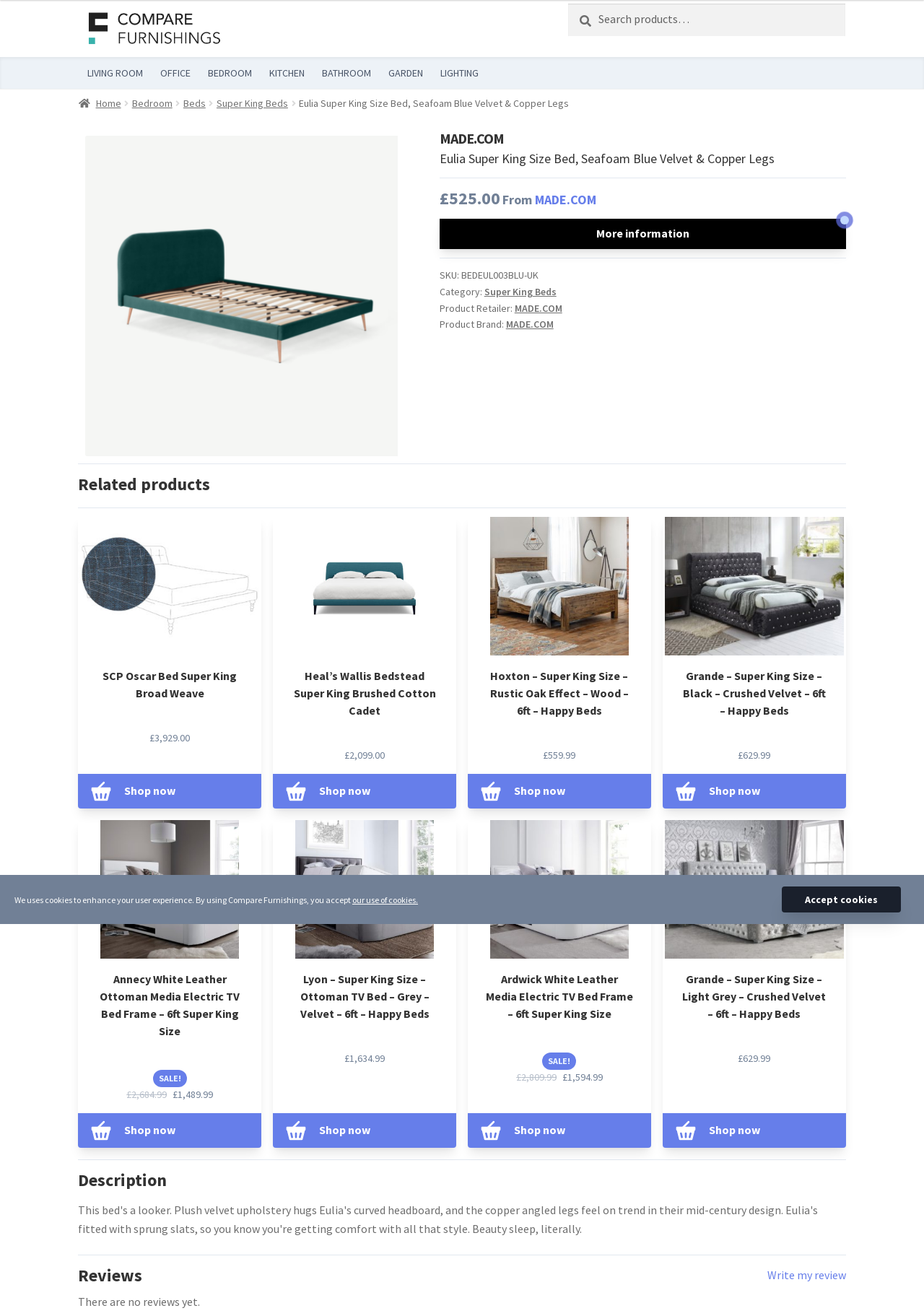What is the category of the Eulia Super King Size Bed?
Use the screenshot to answer the question with a single word or phrase.

Super King Beds